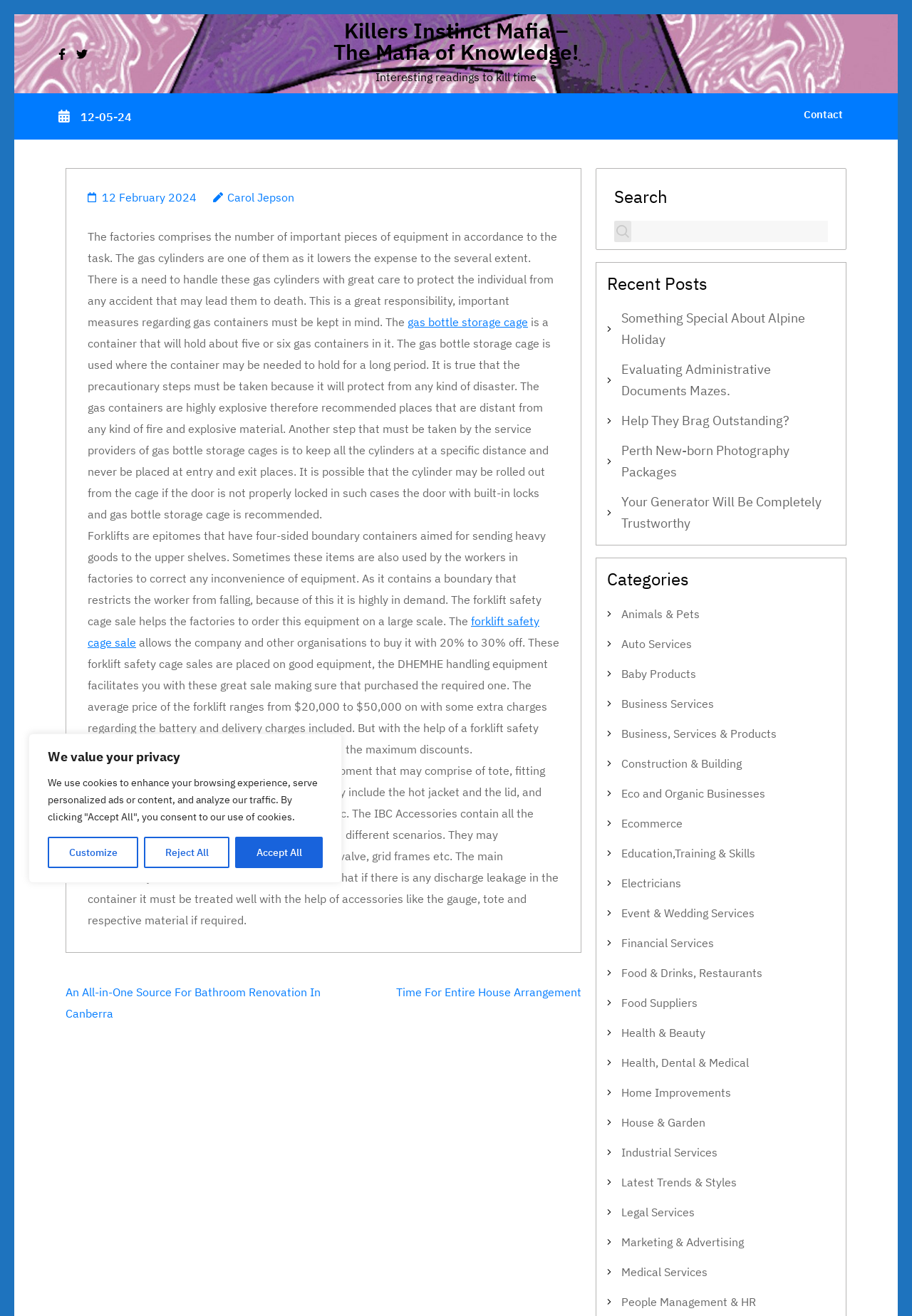What is the topic of the article?
Please answer the question with as much detail and depth as you can.

The article discusses the importance of handling gas cylinders with care and the use of forklift safety cages in factories. The topic is inferred from the content of the article, which mentions the need to protect individuals from accidents and the use of gas bottle storage cages.